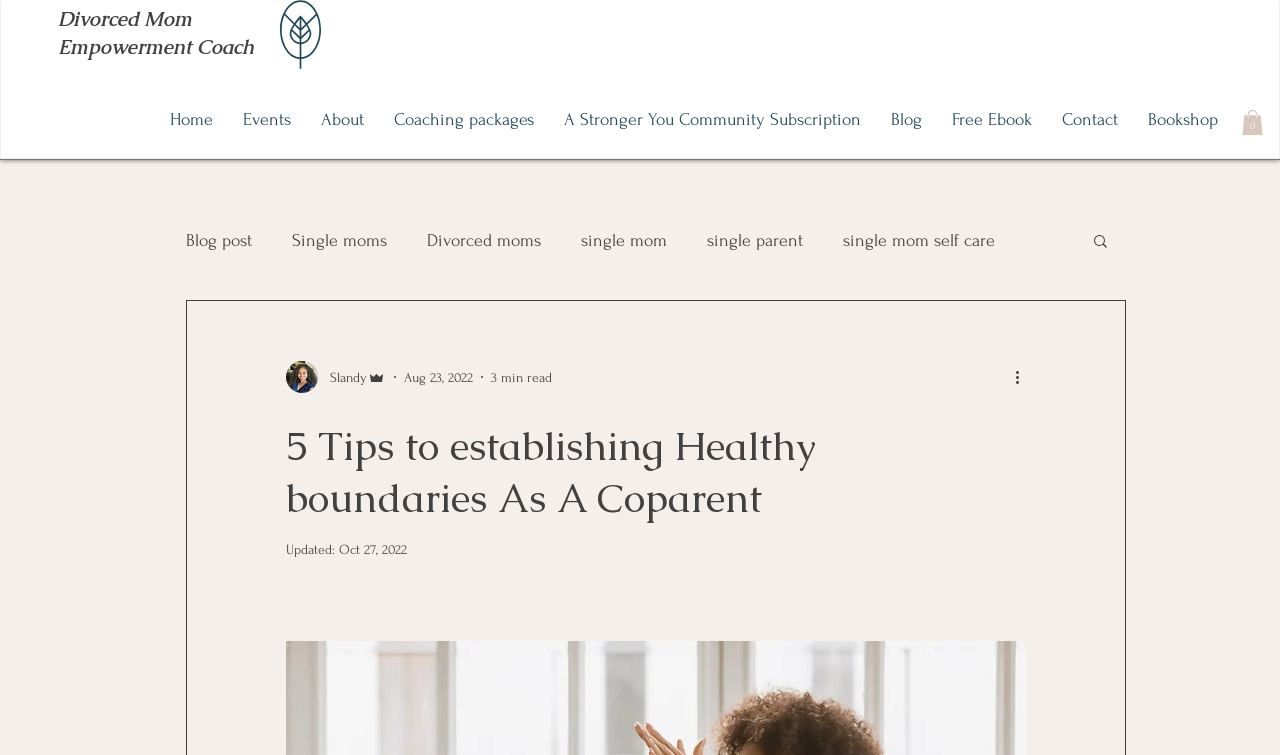Specify the bounding box coordinates of the area to click in order to follow the given instruction: "Read the '5 Tips to establishing Healthy boundaries As A Coparent' article."

[0.223, 0.556, 0.802, 0.694]